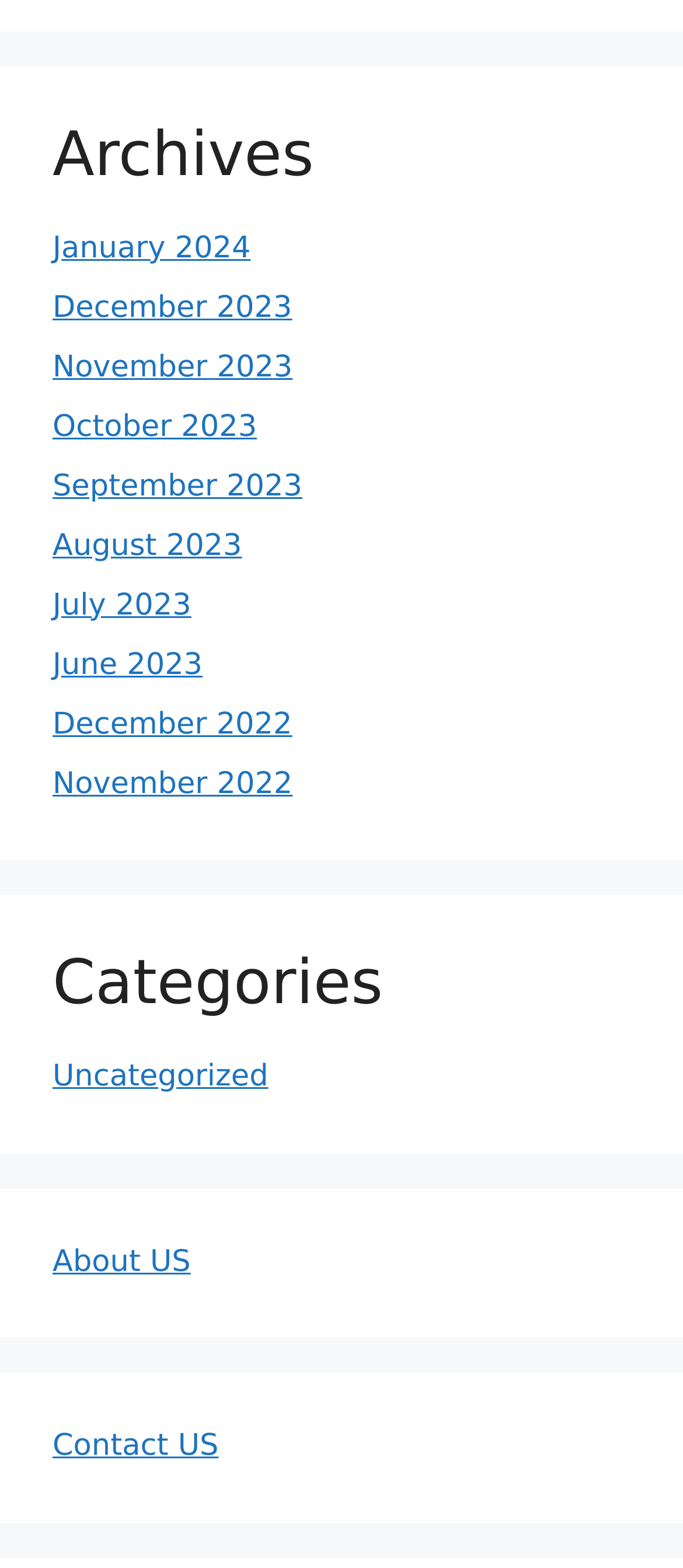Please specify the bounding box coordinates of the element that should be clicked to execute the given instruction: 'browse categories'. Ensure the coordinates are four float numbers between 0 and 1, expressed as [left, top, right, bottom].

[0.077, 0.604, 0.923, 0.651]